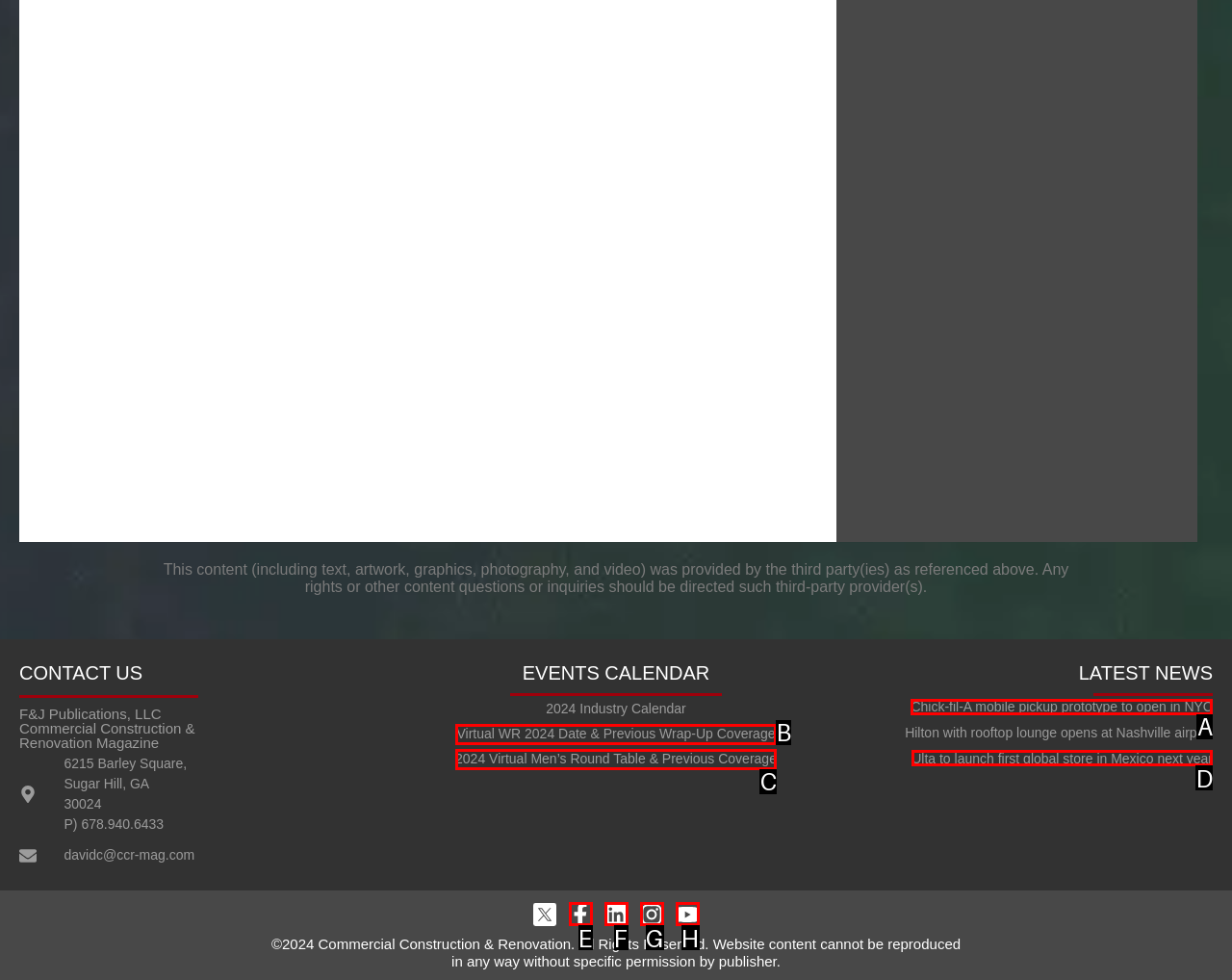Select the HTML element that matches the description: Youtube. Provide the letter of the chosen option as your answer.

H